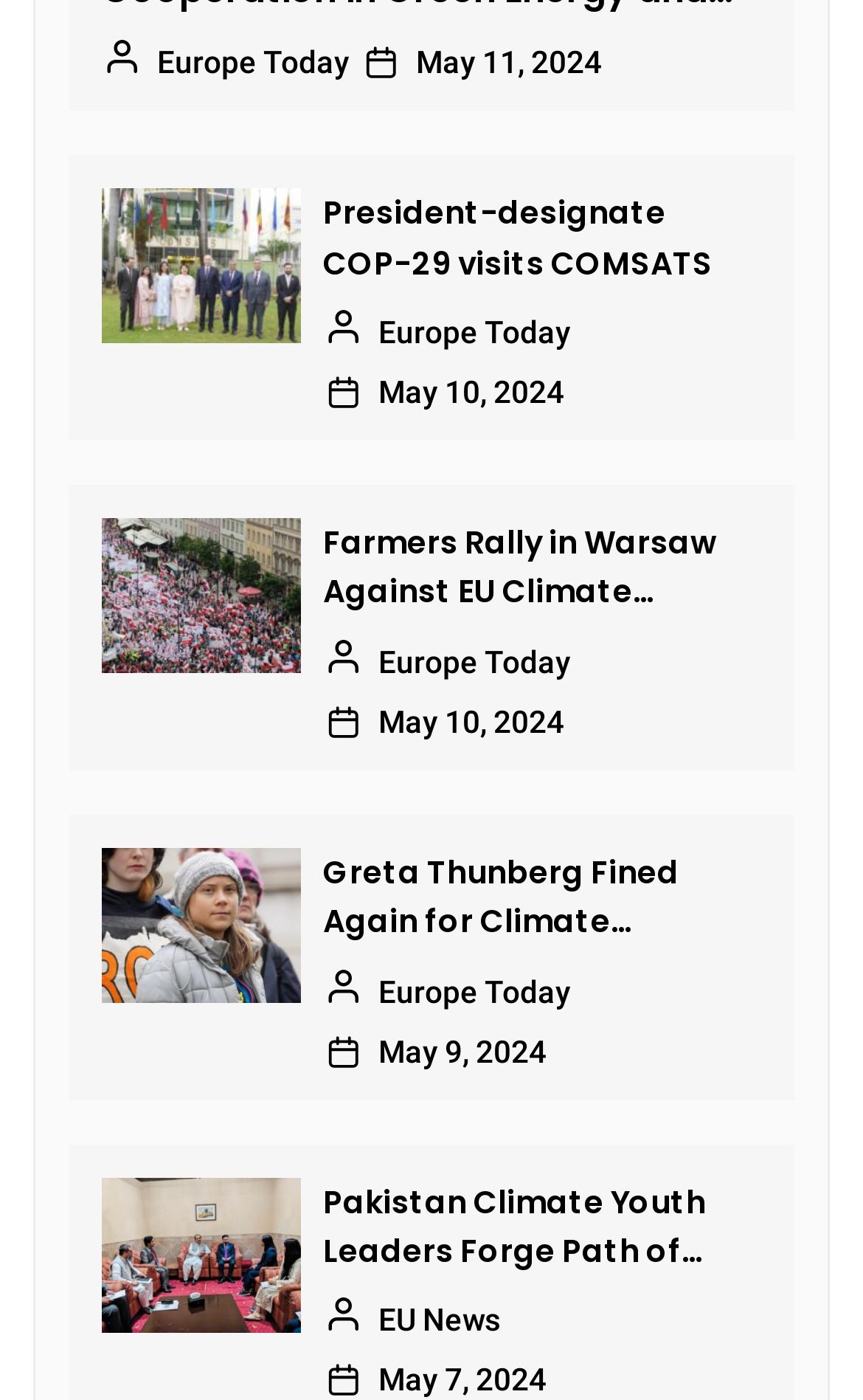Please specify the bounding box coordinates of the clickable region to carry out the following instruction: "Explore Pakistan Climate Youth Leaders news". The coordinates should be four float numbers between 0 and 1, in the format [left, top, right, bottom].

[0.118, 0.841, 0.349, 0.951]